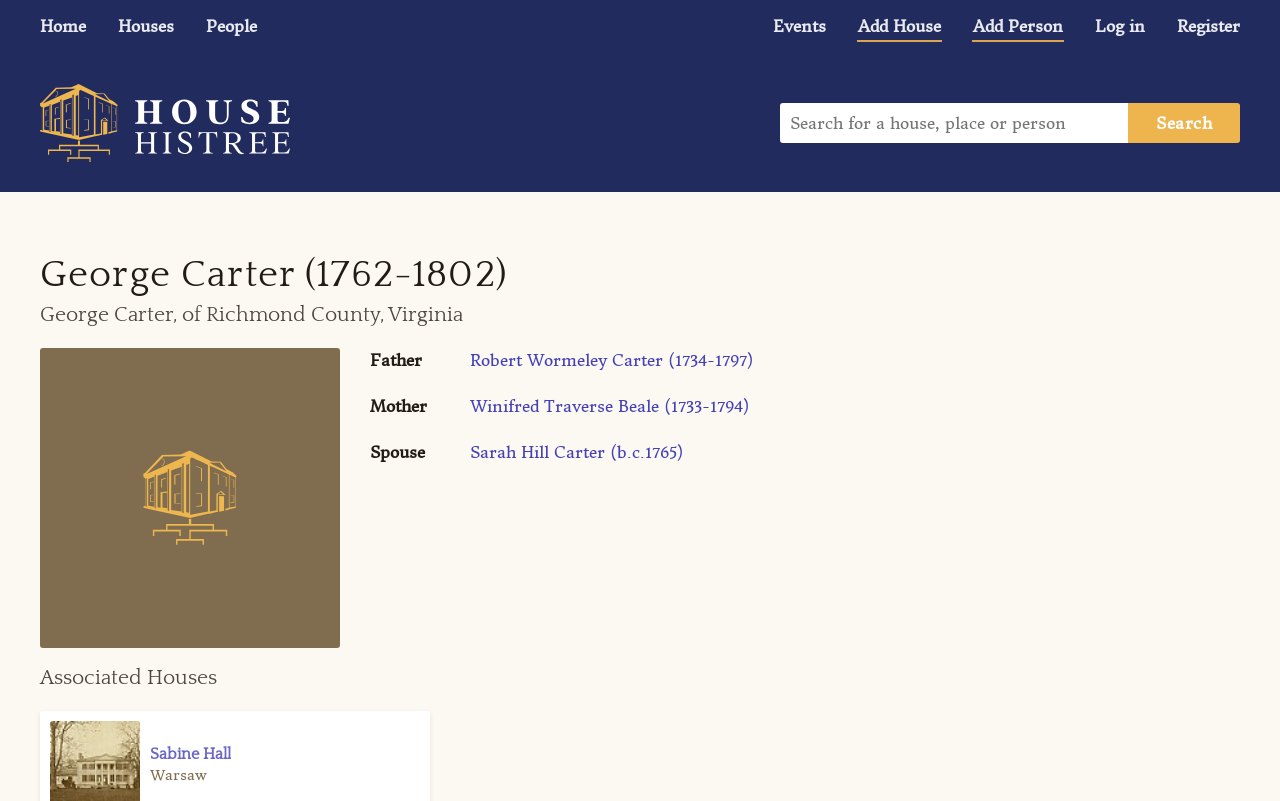Kindly determine the bounding box coordinates of the area that needs to be clicked to fulfill this instruction: "search for a house, place or person".

[0.609, 0.128, 0.881, 0.178]